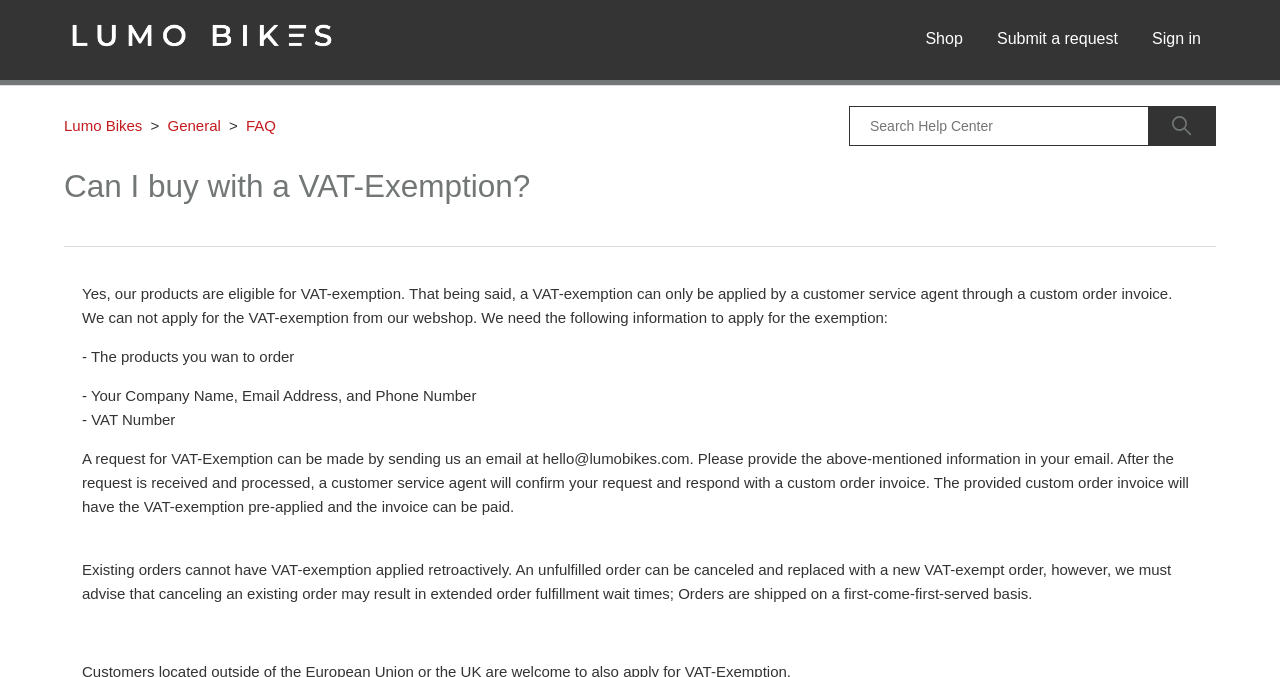Find the bounding box coordinates of the element you need to click on to perform this action: 'Share the article 'Terje Nilsen? Director and Driving Force Behind Seven Stones Indonesia''. The coordinates should be represented by four float values between 0 and 1, in the format [left, top, right, bottom].

None